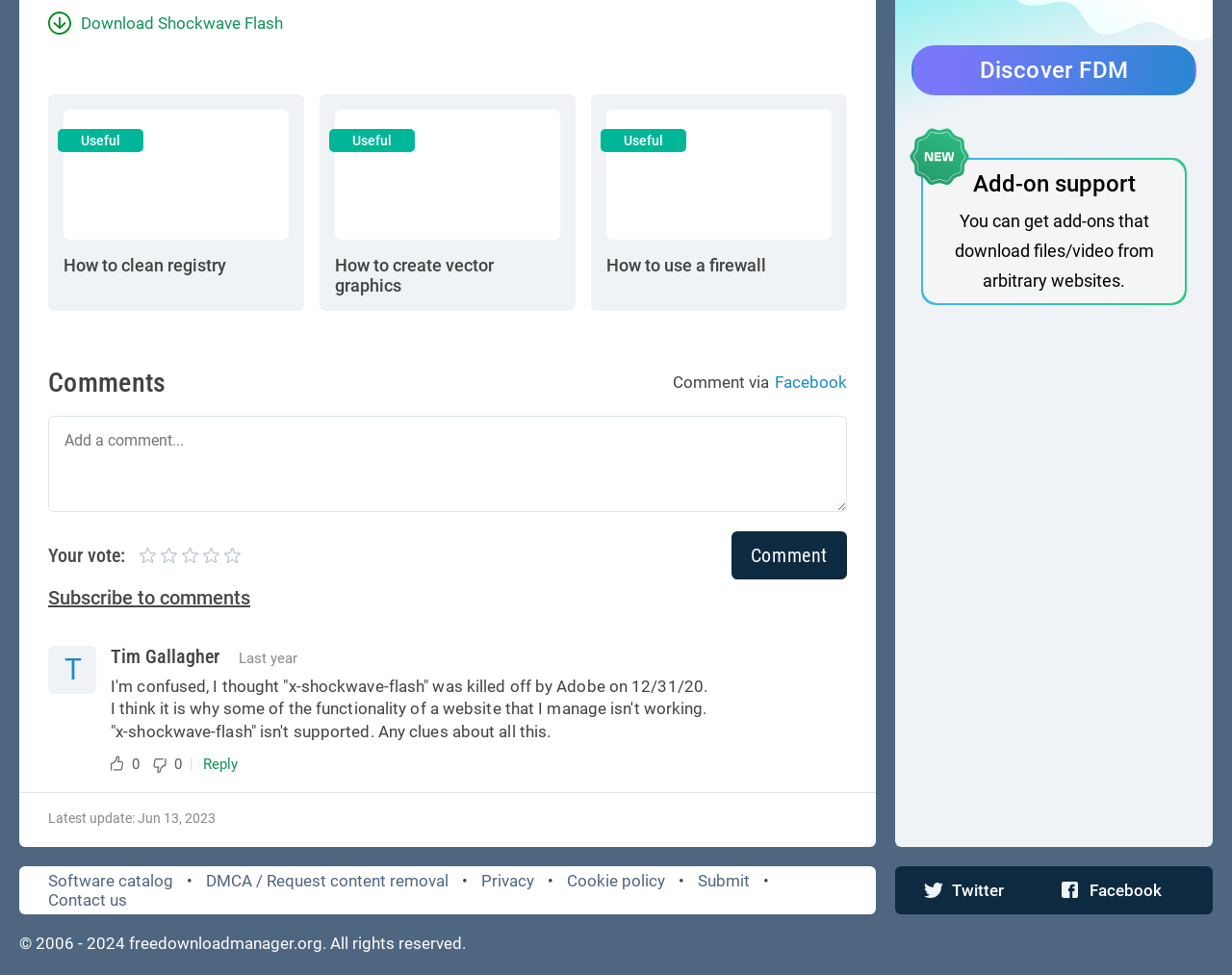Please locate the clickable area by providing the bounding box coordinates to follow this instruction: "Comment via Facebook".

[0.629, 0.382, 0.688, 0.401]